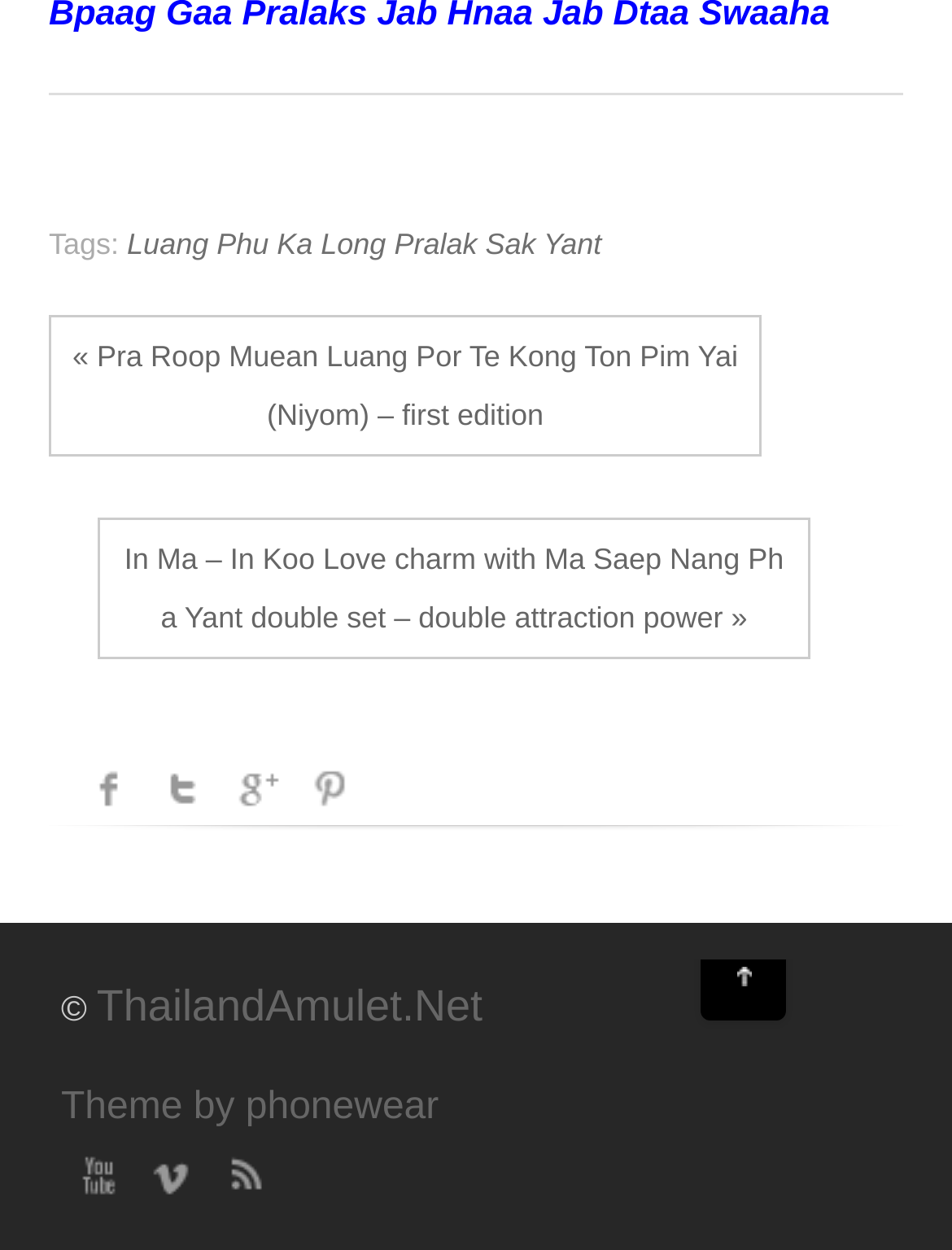Locate the coordinates of the bounding box for the clickable region that fulfills this instruction: "Click on the 'Luang Phu Ka Long' tag".

[0.133, 0.181, 0.405, 0.208]